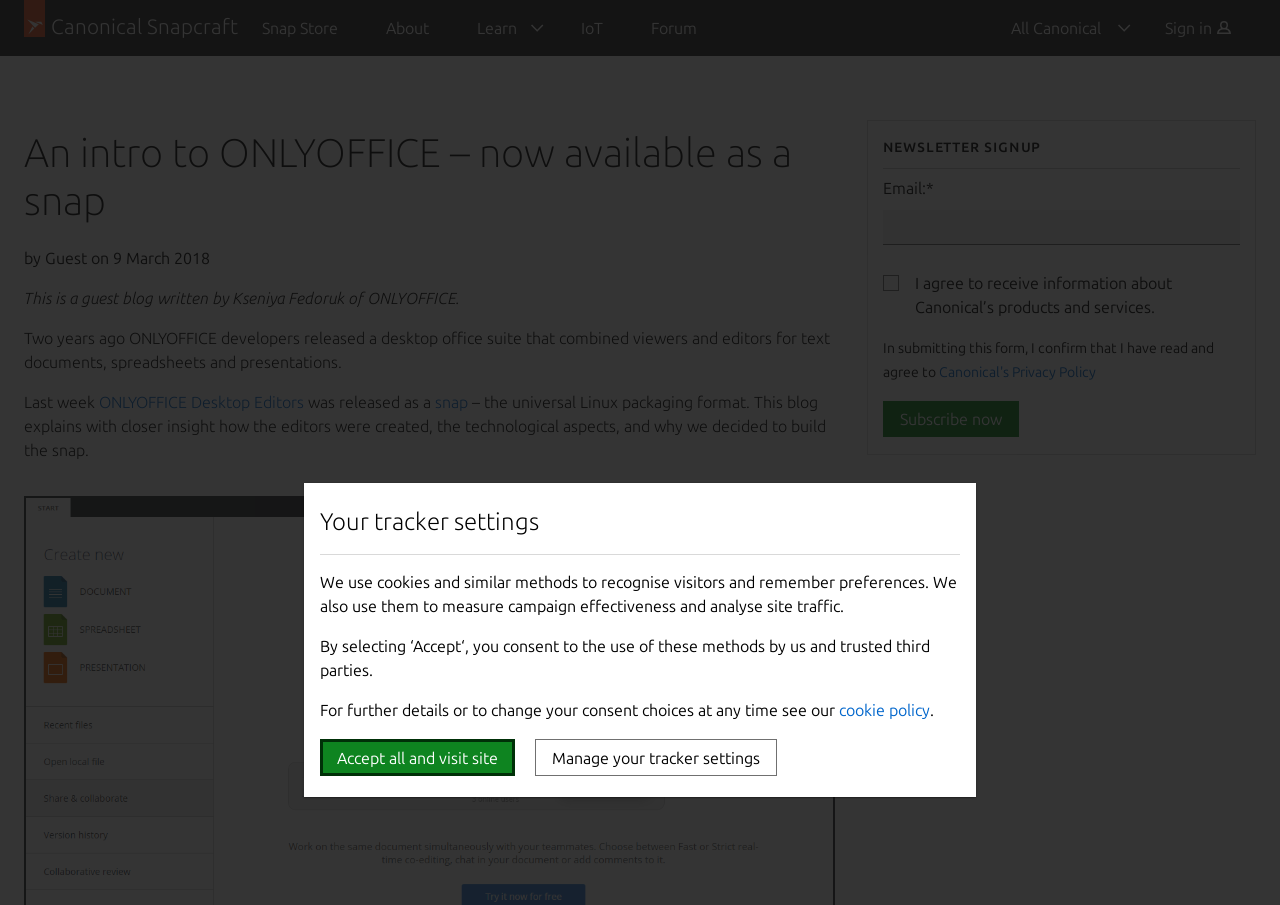Observe the image and answer the following question in detail: What is the name of the office suite mentioned in the article?

I found the answer by reading the article's content, specifically the sentence 'Two years ago ONLYOFFICE developers released a desktop office suite that combined viewers and editors for text documents, spreadsheets and presentations.'